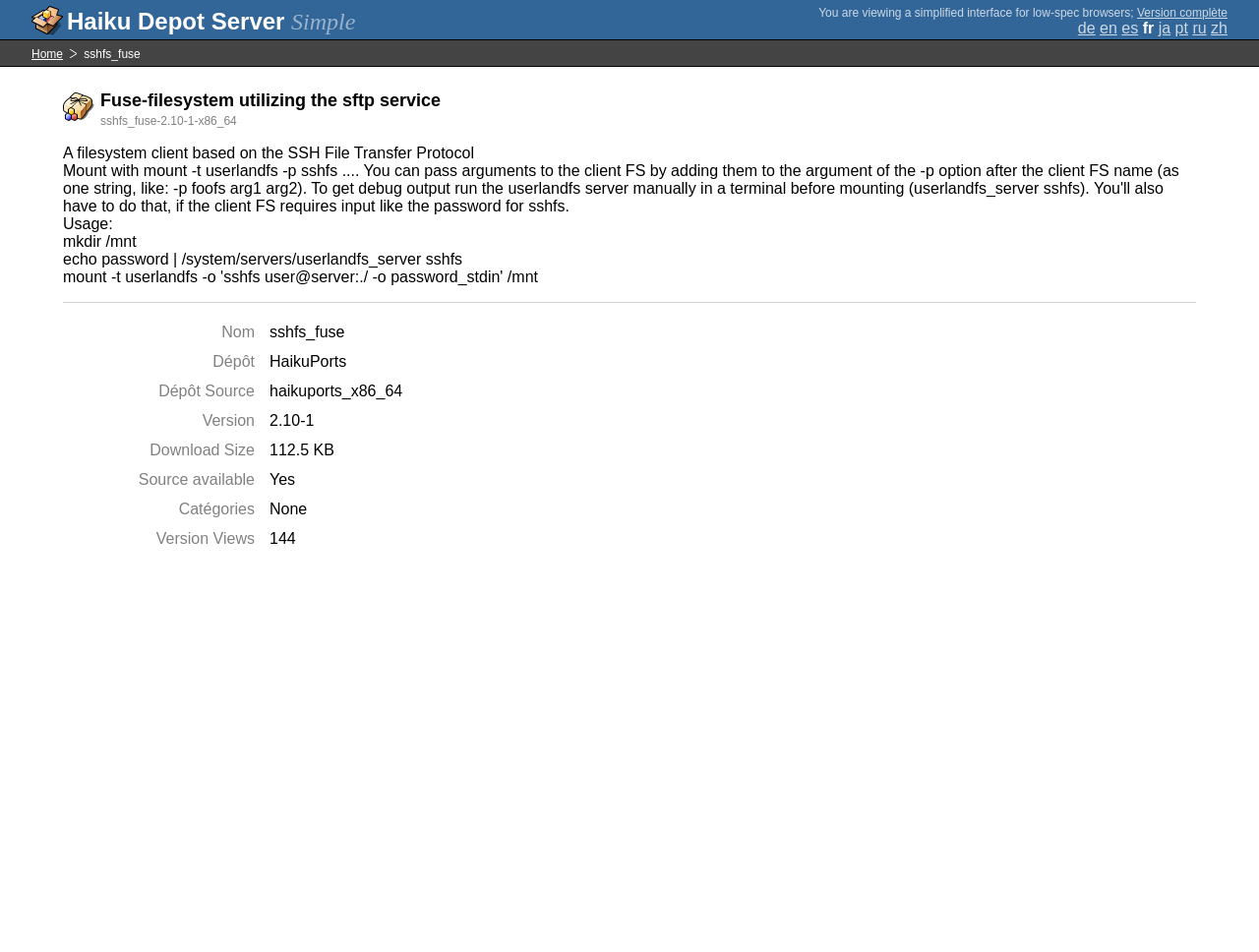With reference to the image, please provide a detailed answer to the following question: What is the name of the filesystem client?

The name of the filesystem client can be found in the heading 'Fuse-filesystem utilizing the sftp service' and also in the StaticText 'sshfs_fuse' which is a description list term.